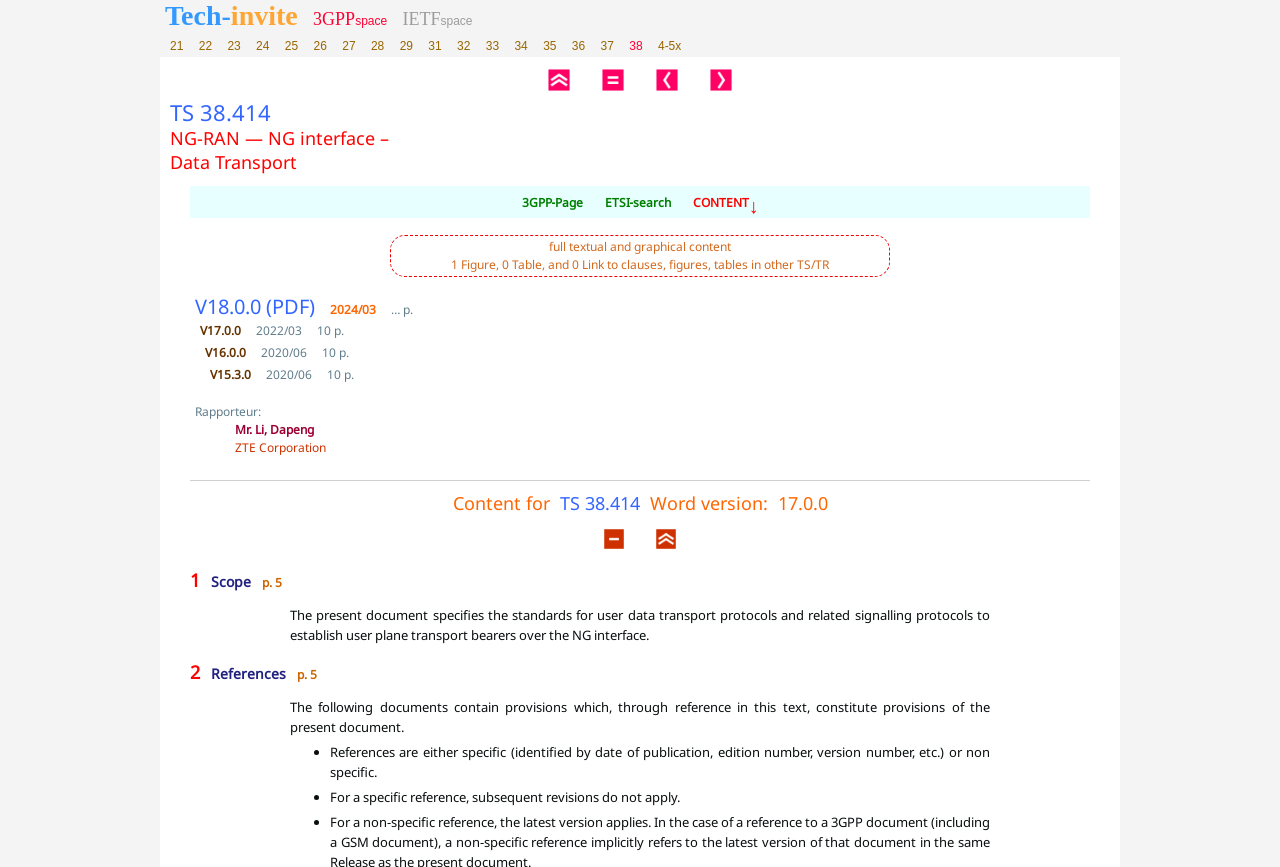How many figures are in TS 38.414?
Based on the image, answer the question with as much detail as possible.

I found the number of figures by looking at the text that says '1 Figure, 0 Table, and 0 Link to clauses, figures, tables in other TS/TR'.